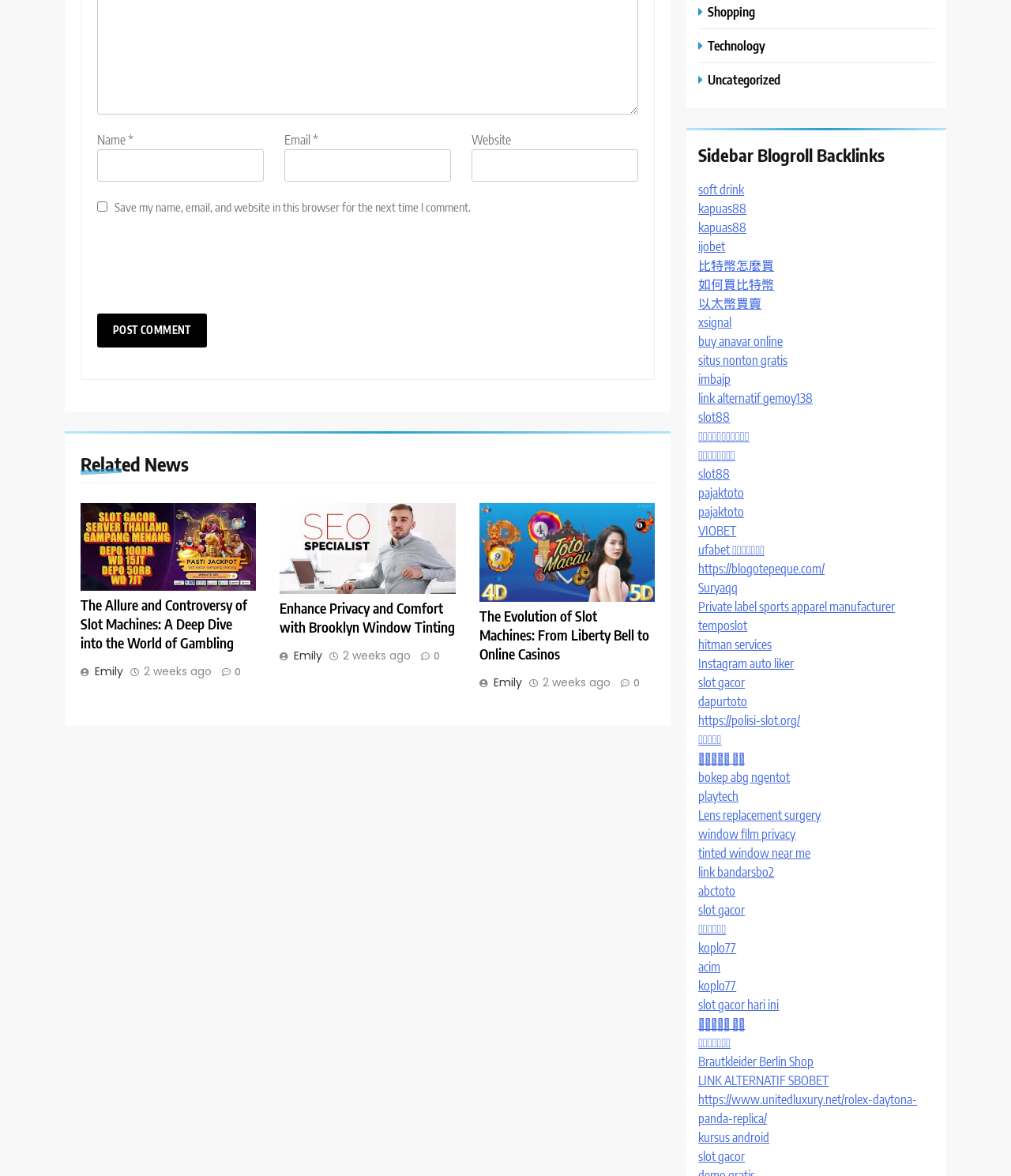Answer this question in one word or a short phrase: What is the topic of the first related news article?

Slot Machines